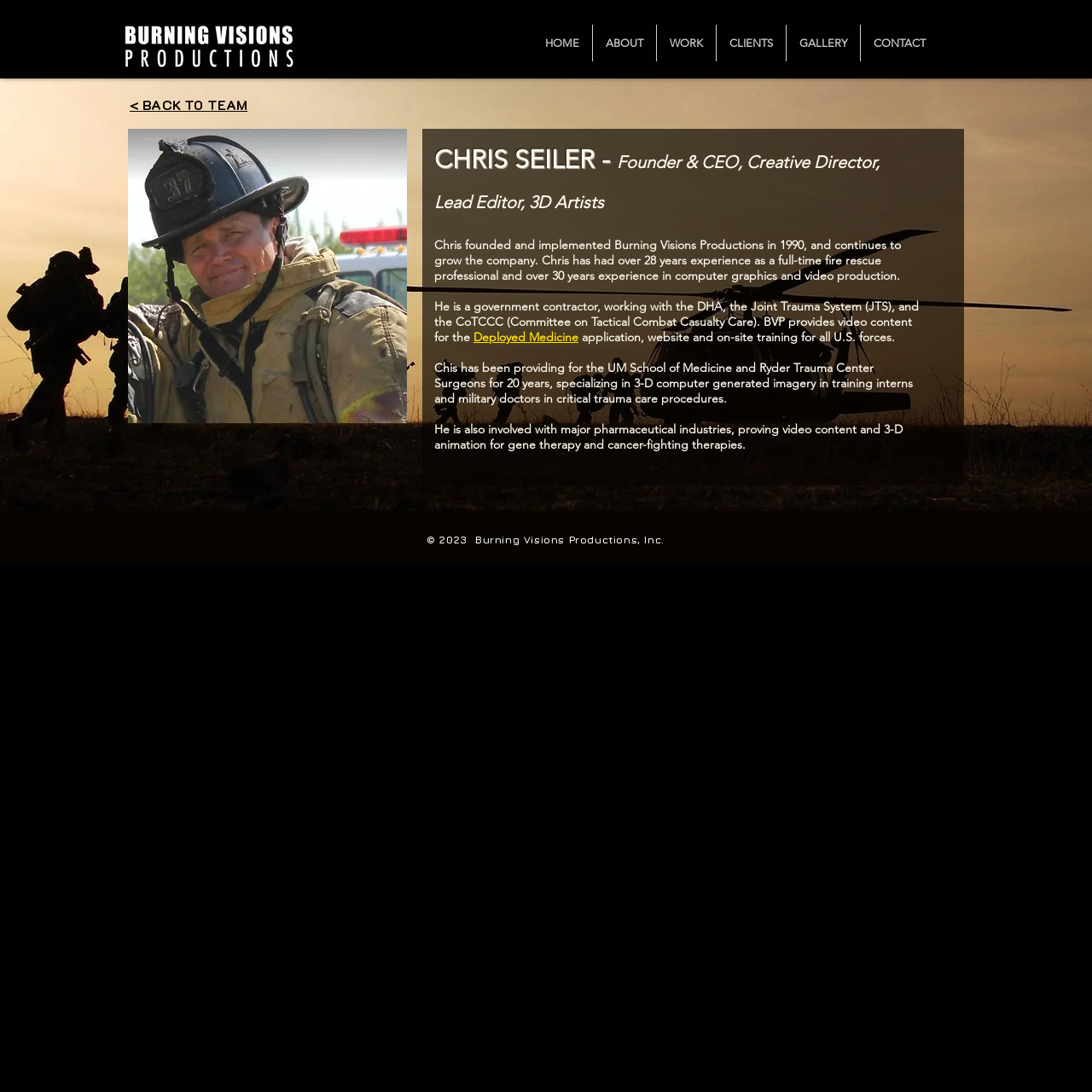Please identify the bounding box coordinates of where to click in order to follow the instruction: "visit the Deployed Medicine website".

[0.434, 0.302, 0.53, 0.316]